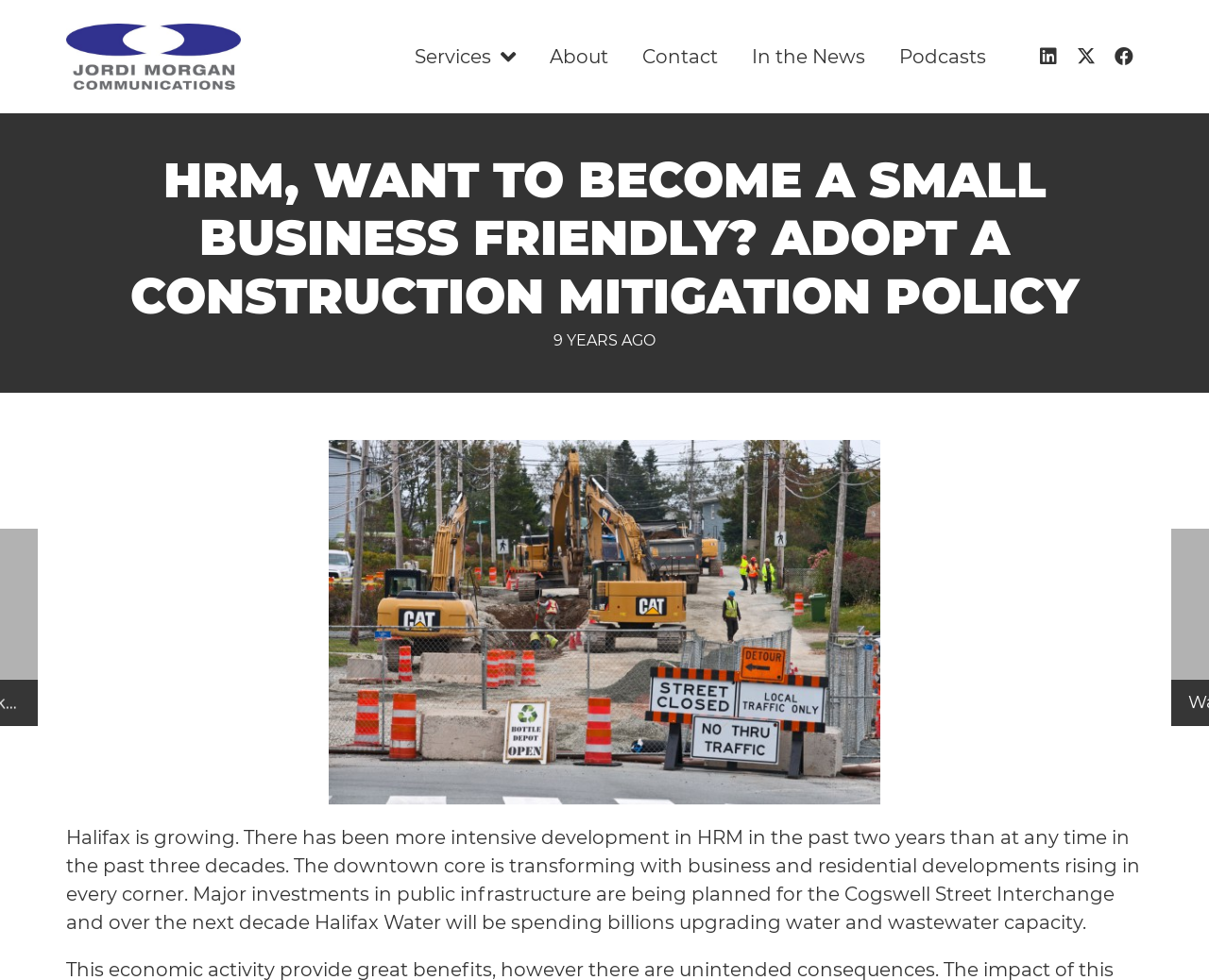How many social media links are there?
Based on the image content, provide your answer in one word or a short phrase.

3